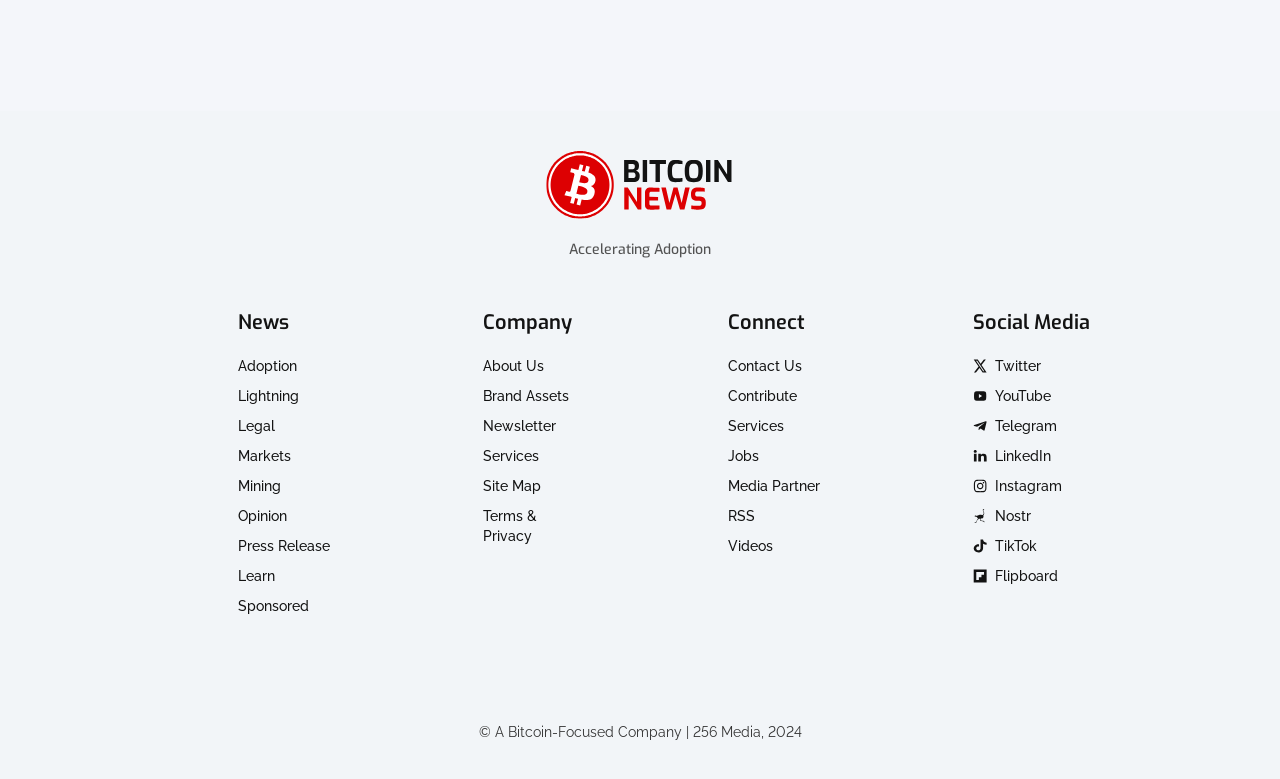Locate the bounding box of the user interface element based on this description: "About Us".

[0.377, 0.457, 0.459, 0.483]